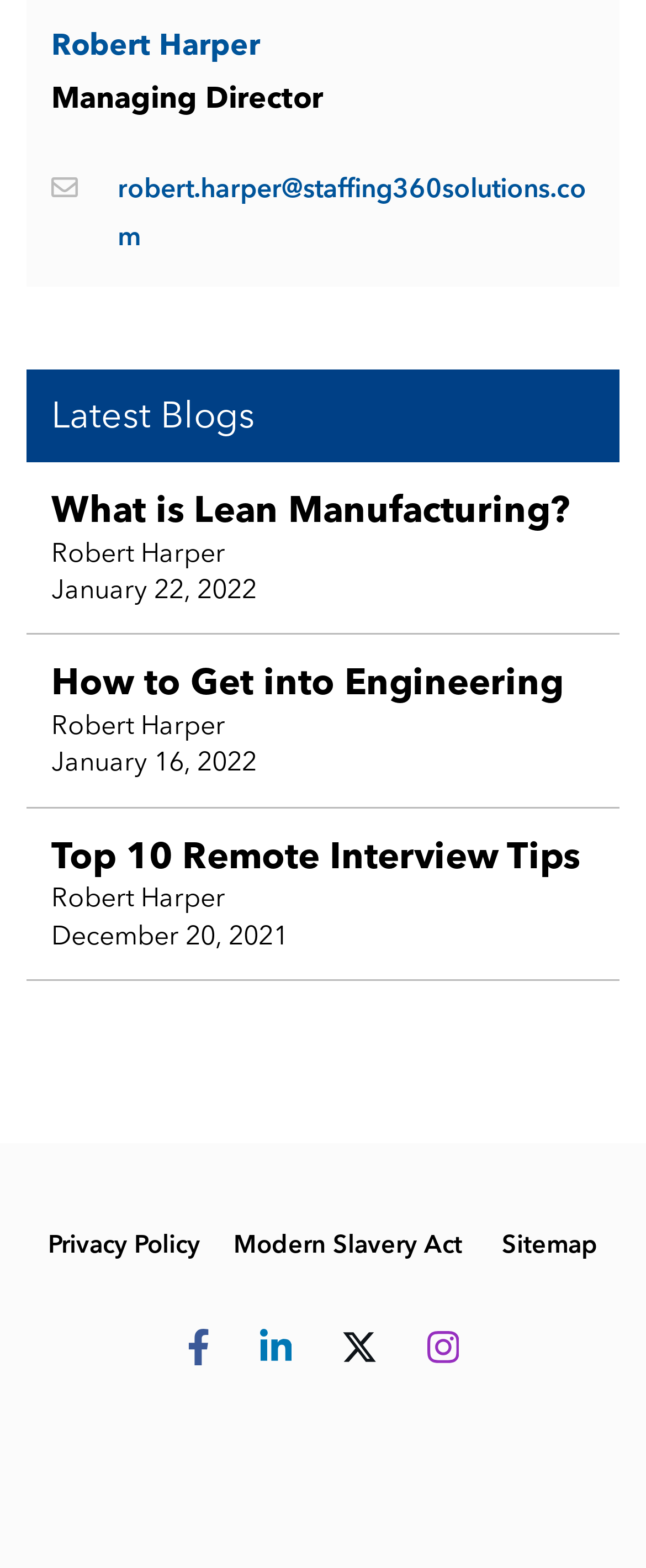What is the topic of the blog post on January 16, 2022?
Could you answer the question in a detailed manner, providing as much information as possible?

The webpage has a link 'How to Get into Engineering Robert Harper January 16, 2022' which suggests that the blog post on January 16, 2022 is about How to Get into Engineering.